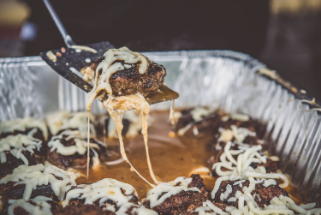Please provide a detailed answer to the question below by examining the image:
What is the purpose of the event?

The caption suggests that the dish is part of a culinary event, which could be a community gathering or competition, where mouthwatering dishes are central to the experience. The inviting presentation and the large aluminum tray imply a shared dining experience.